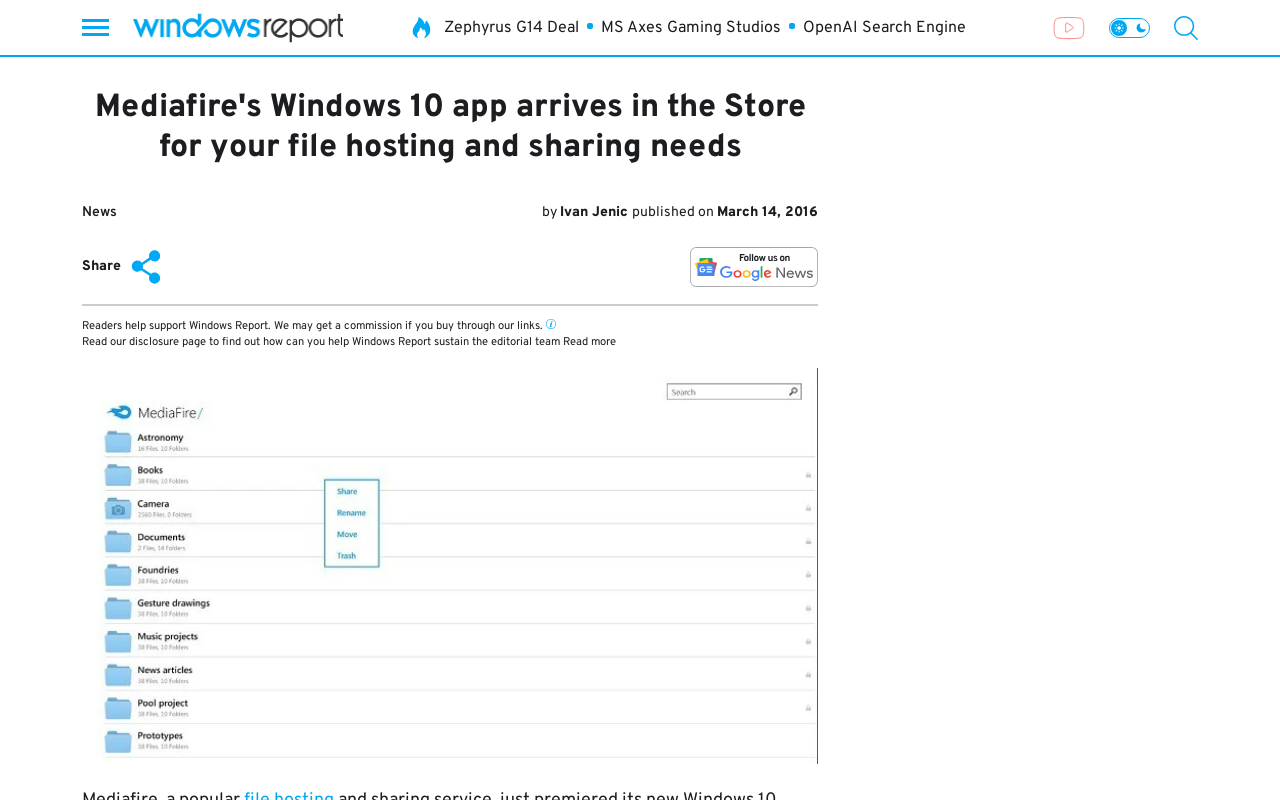Write an exhaustive caption that covers the webpage's main aspects.

The webpage appears to be a news article about Mediafire's new Windows 10 Universal app. At the top, there is a header section with a title "Mediafire's Windows 10 app arrives in the Store for your file hosting and sharing needs" and a link to "News" on the left side. Below the title, there is a byline with the author's name "Ivan Jenic" and a publication date "March 14, 2016".

On the top-right corner, there are several links to trending topics, including "Zephyrus G14 Deal", "MS Axes Gaming Studios", and "OpenAI Search Engine". Next to these links, there is a "YouTube channel" link with a YouTube icon. 

On the top-right edge, there are two small images and a search icon button. Below the header section, there is a share button with a "Share icon" and a "Share this article" text. Next to the share button, there is a "Google news icon" link.

The main content of the article is not explicitly described in the accessibility tree, but it appears to be a figure or an image that takes up most of the page's vertical space. Above the main content, there is a separator line and a text that reads "Readers help support Windows Report. We may get a commission if you buy through our links." with a tooltip icon. Below this text, there is a link to "Affiliate Disclosure" with a "Read more" text.